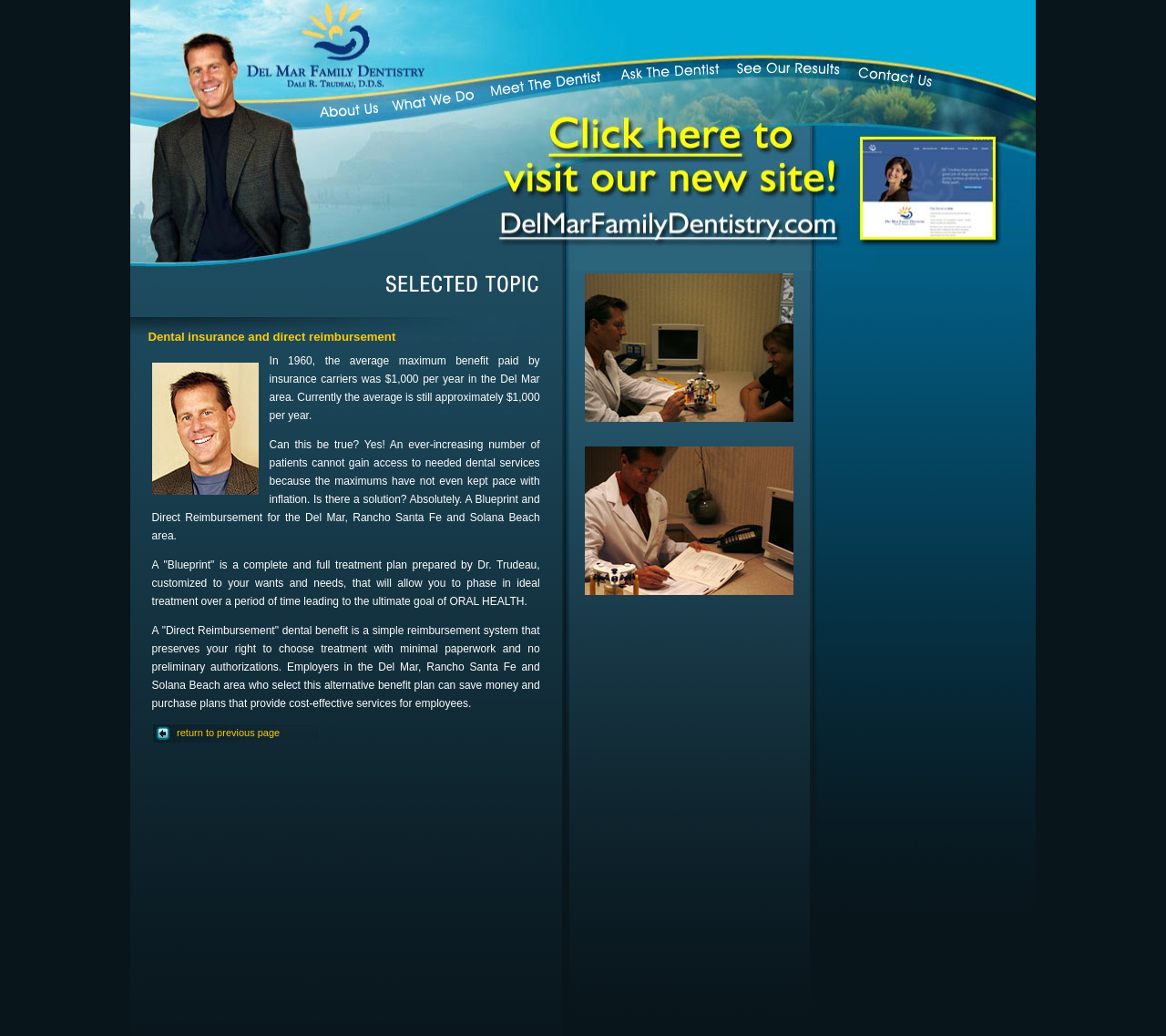What is the name of the dentist? Observe the screenshot and provide a one-word or short phrase answer.

Dr. Trudeau